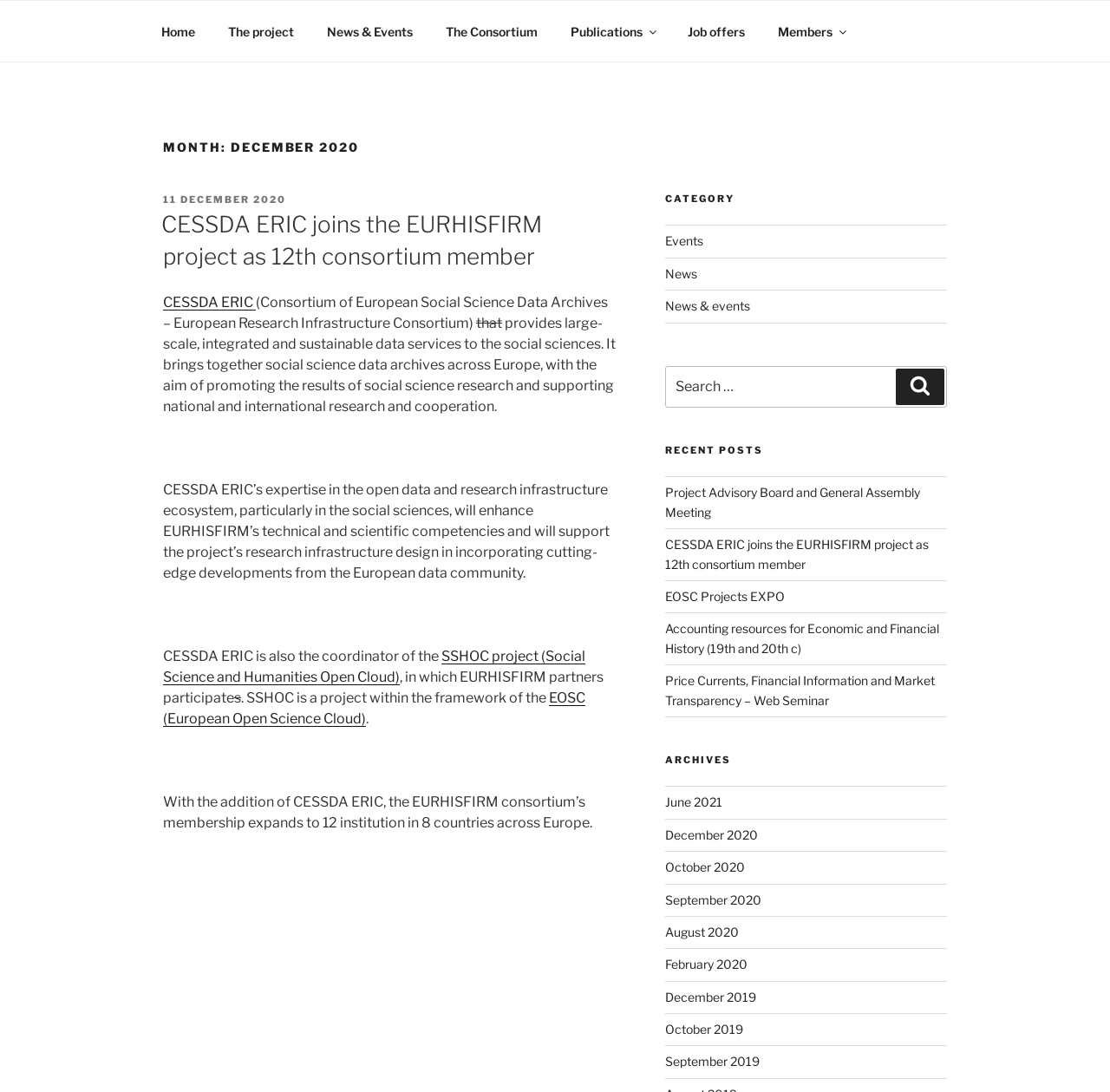Determine the bounding box for the described HTML element: "News & events". Ensure the coordinates are four float numbers between 0 and 1 in the format [left, top, right, bottom].

[0.599, 0.273, 0.675, 0.287]